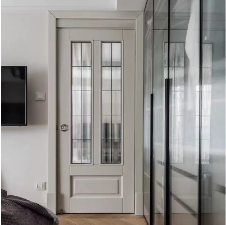Explain what is happening in the image with as much detail as possible.

This image showcases the JS-004 wooden glass panel door, a stylish and elegant interior door designed to enhance home aesthetics. The door features a classic white finish with a modern touch, prominently displaying three rectangular glass panels that add a sense of openness and light to any space. The door is framed by a sleek border, indicating quality craftsmanship, while its bottom panel presents a solid design that provides durability and privacy. Adjacent to the door is a contemporary glass partition, reflecting the modern design ethos of the surrounding interior, making it a perfect fit for modern homes looking to blend functionality with sophistication.